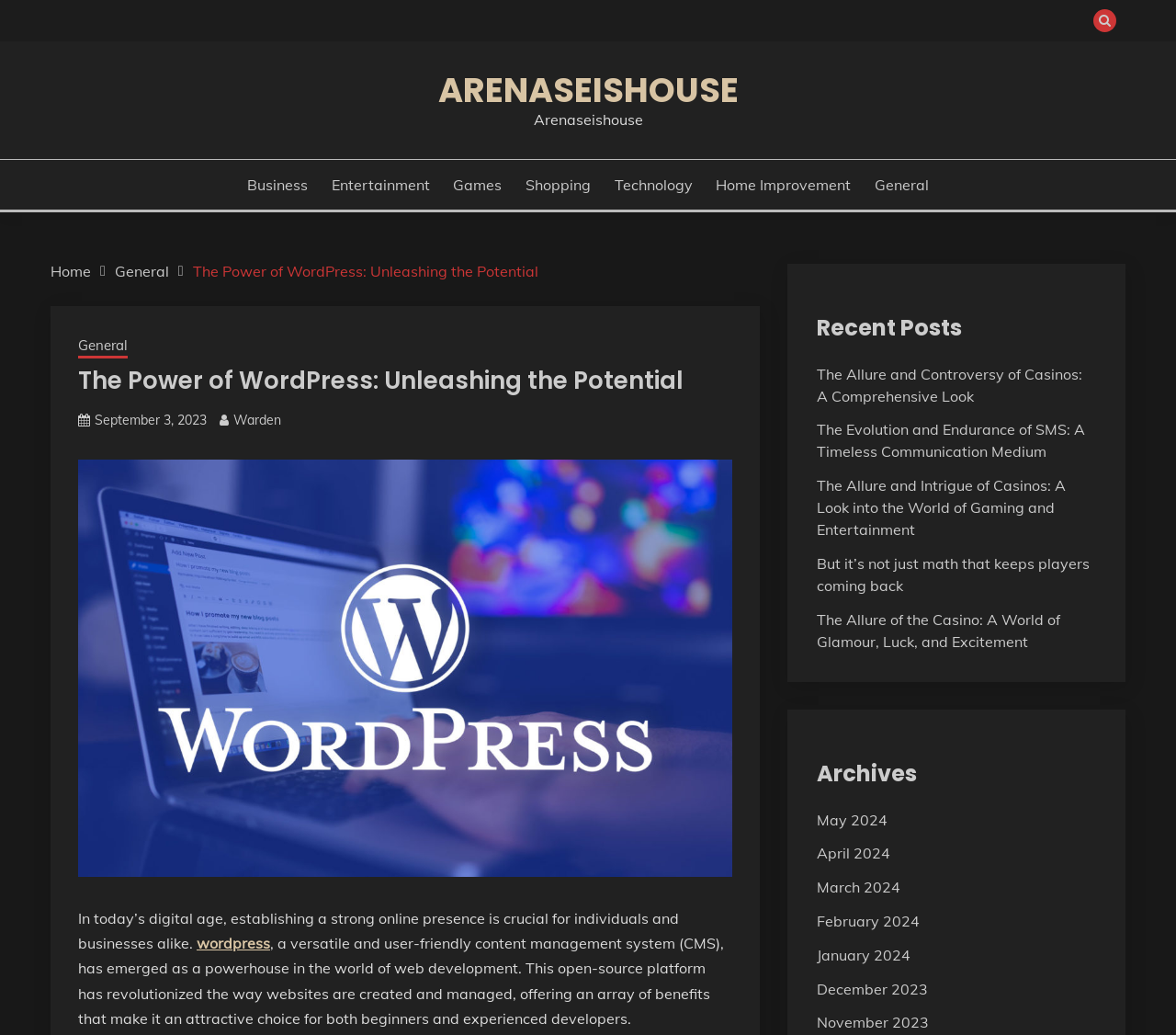Determine the bounding box for the described UI element: "February 2024".

[0.694, 0.881, 0.782, 0.899]